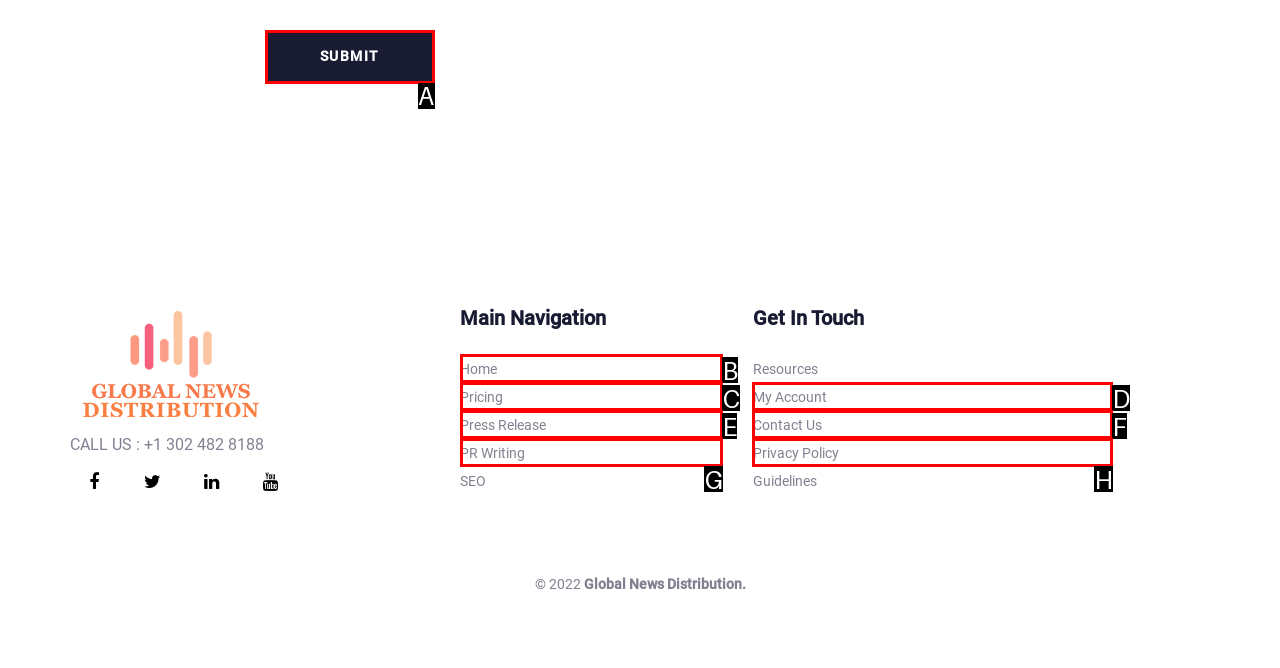Pinpoint the HTML element that fits the description: Press Release
Answer by providing the letter of the correct option.

E